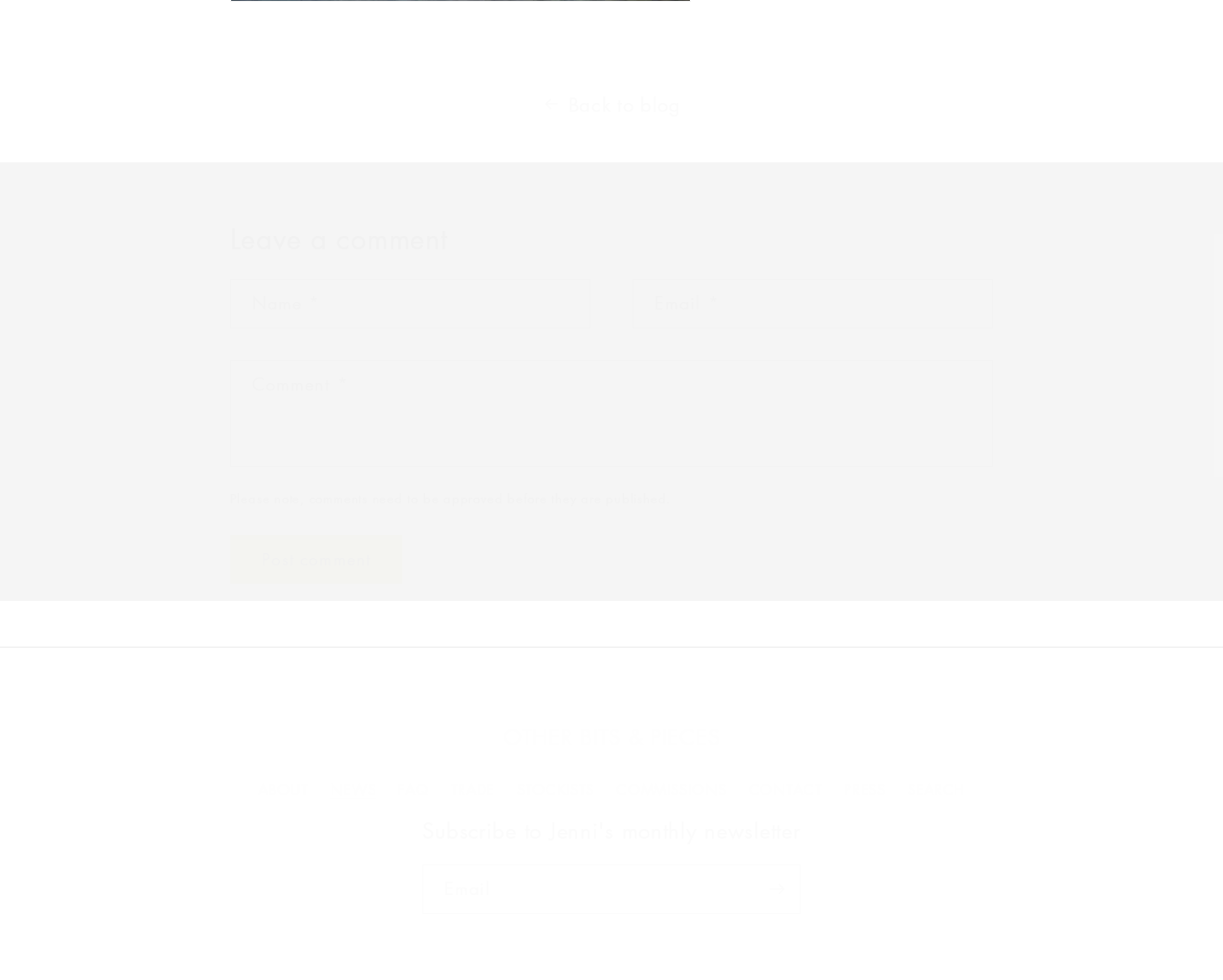Predict the bounding box coordinates for the UI element described as: "parent_node: Comment * name="comment[body]" placeholder="Comment"". The coordinates should be four float numbers between 0 and 1, presented as [left, top, right, bottom].

[0.189, 0.368, 0.811, 0.475]